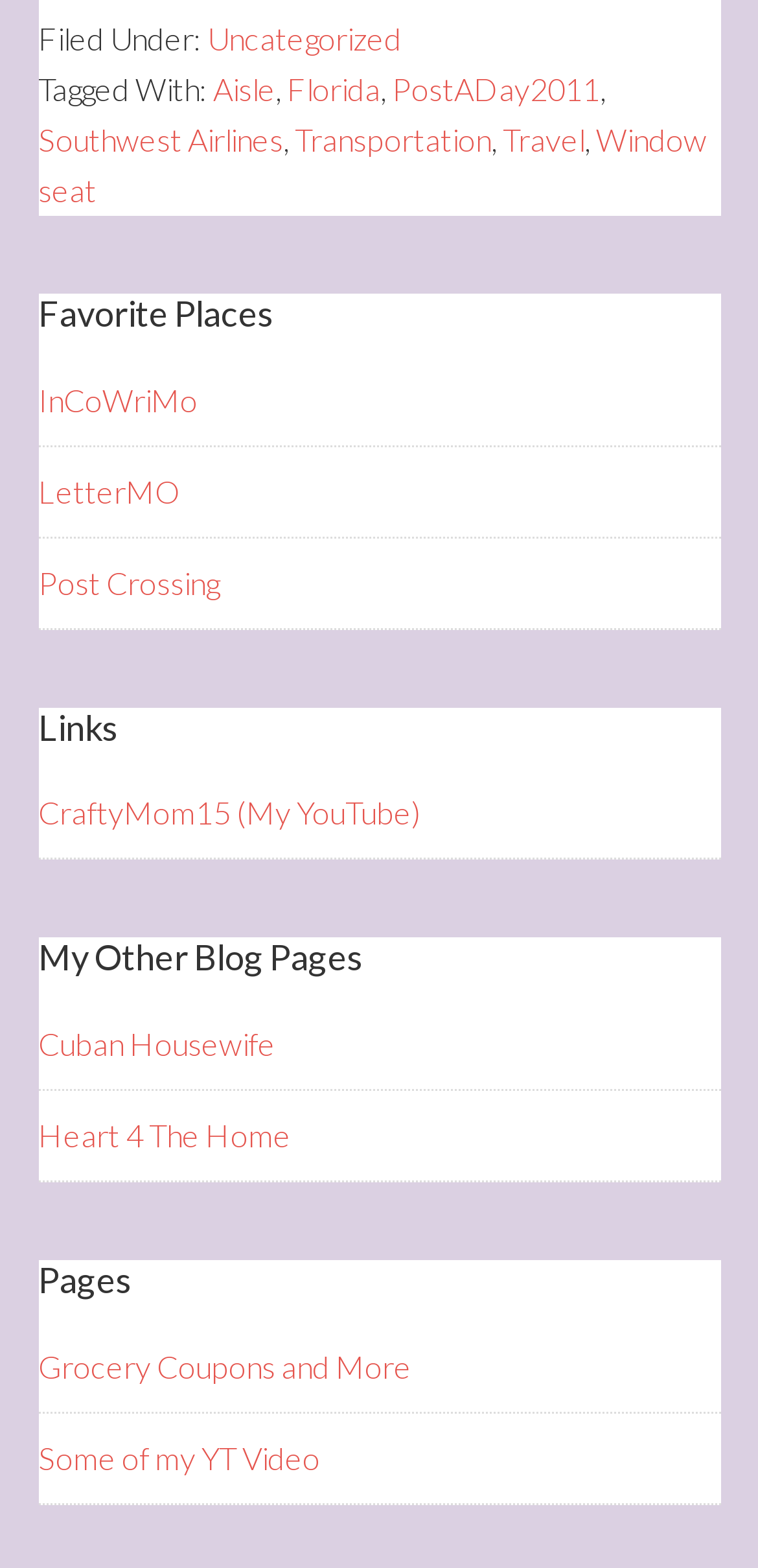What is the name of the YouTube channel?
Using the information from the image, answer the question thoroughly.

The 'Links' section contains a link to 'CraftyMom15 (My YouTube)', which is the name of the YouTube channel.